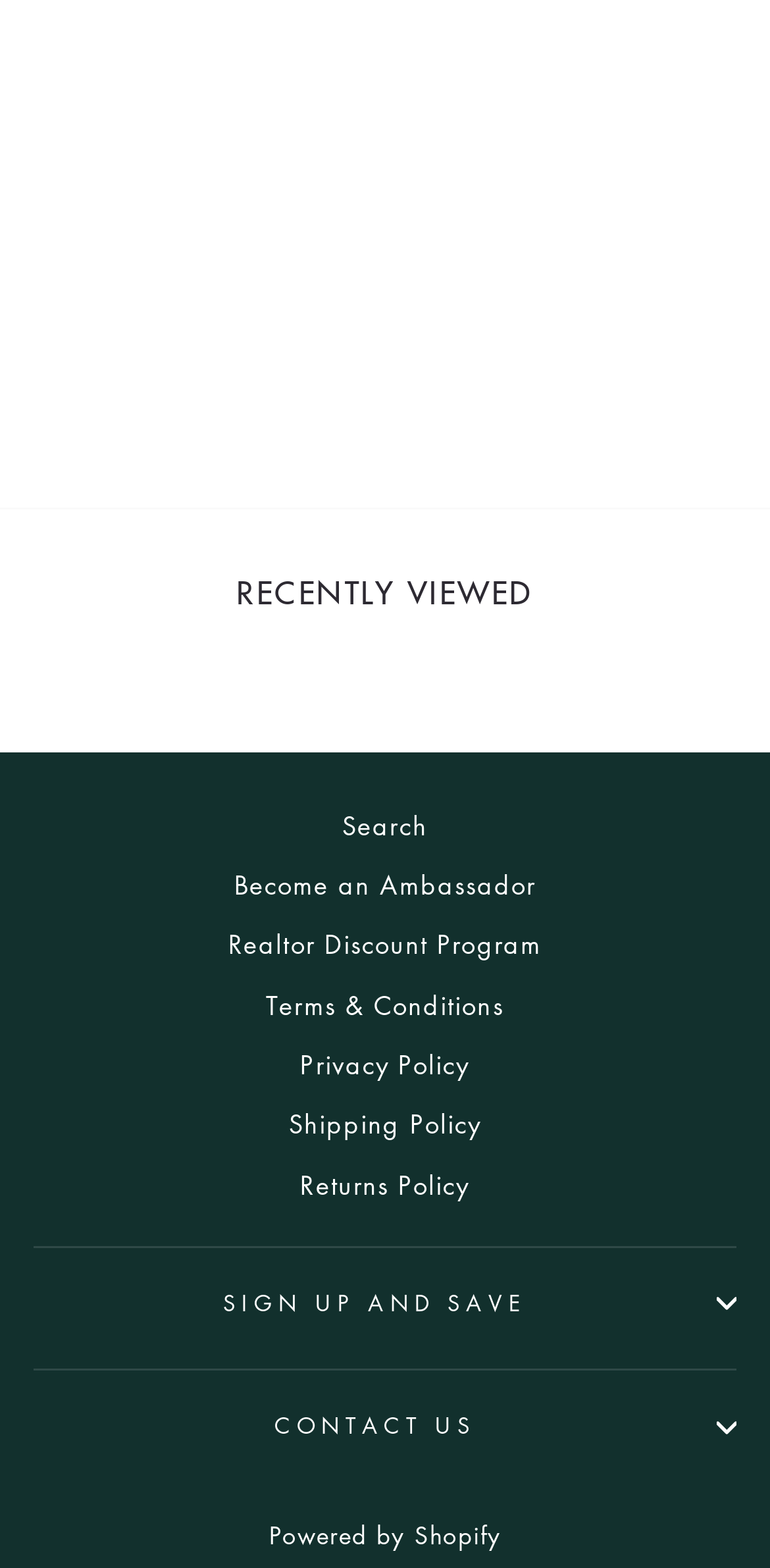Please determine the bounding box coordinates for the element that should be clicked to follow these instructions: "Contact us".

[0.044, 0.881, 0.956, 0.94]